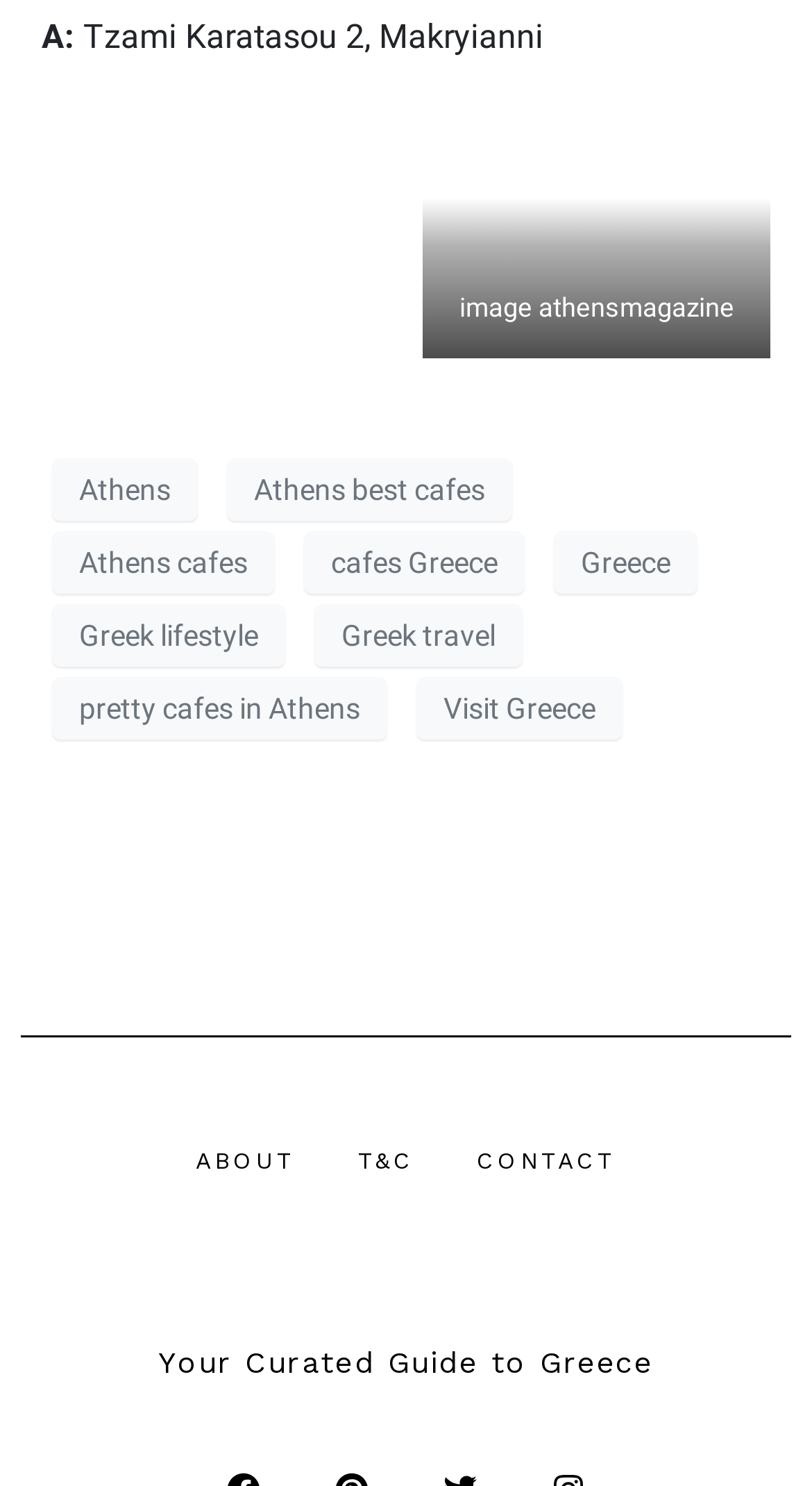Given the element description "parent_node: MENU", identify the bounding box of the corresponding UI element.

None